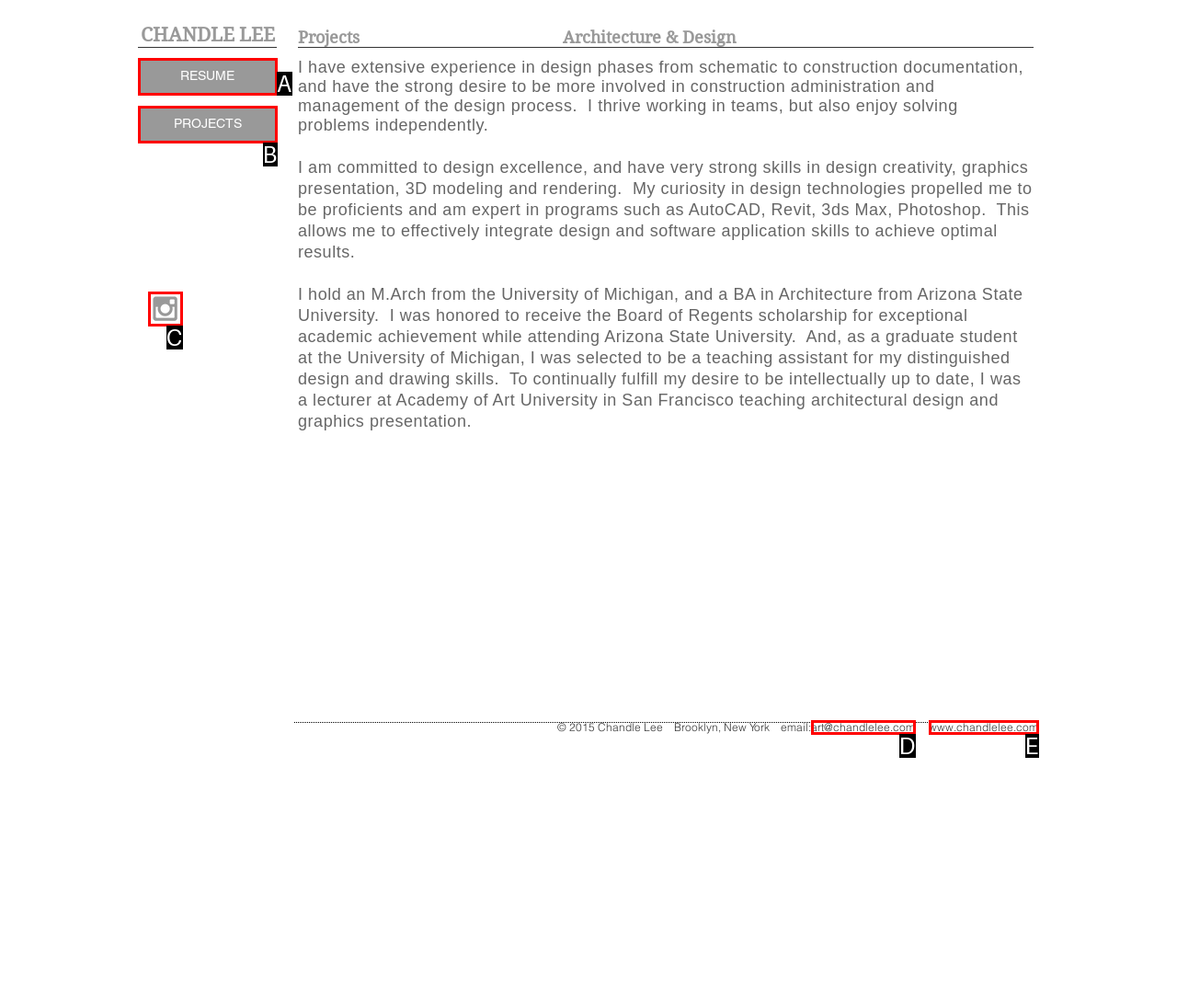Identify the letter of the UI element that fits the description: www.chandlelee.com
Respond with the letter of the option directly.

E